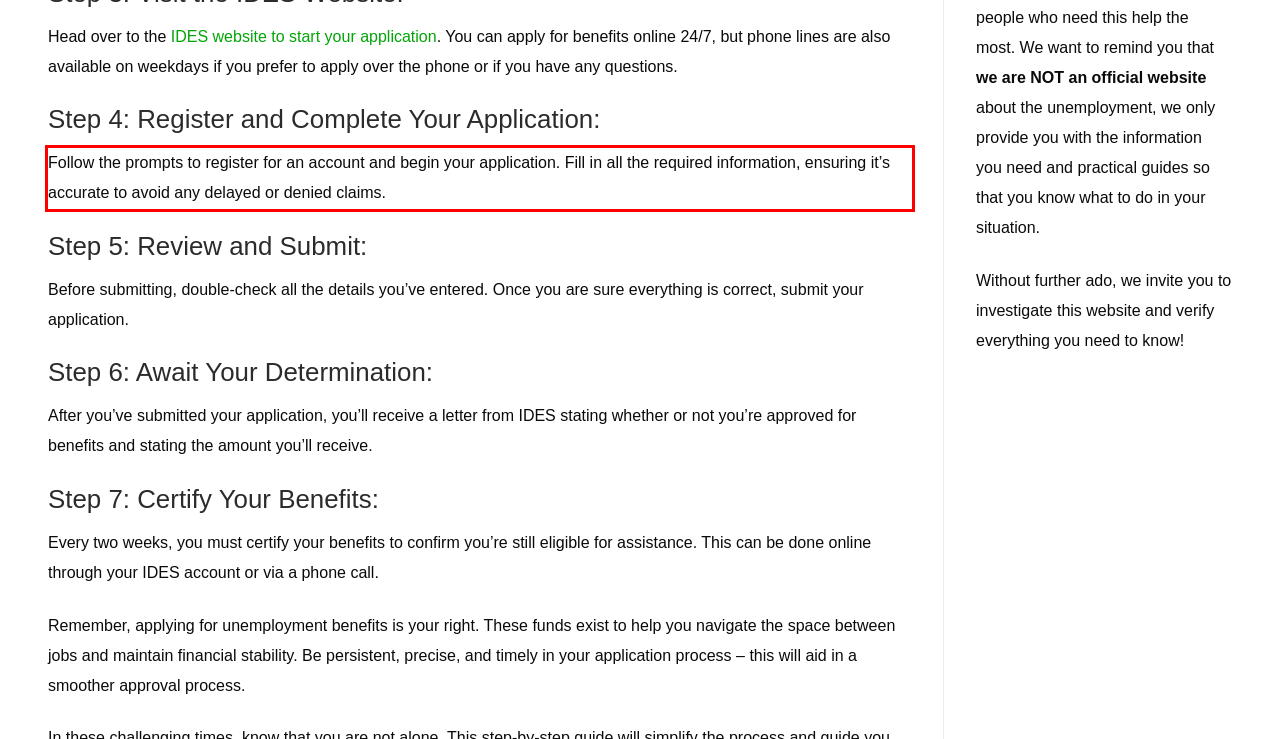Look at the screenshot of the webpage, locate the red rectangle bounding box, and generate the text content that it contains.

Follow the prompts to register for an account and begin your application. Fill in all the required information, ensuring it’s accurate to avoid any delayed or denied claims.